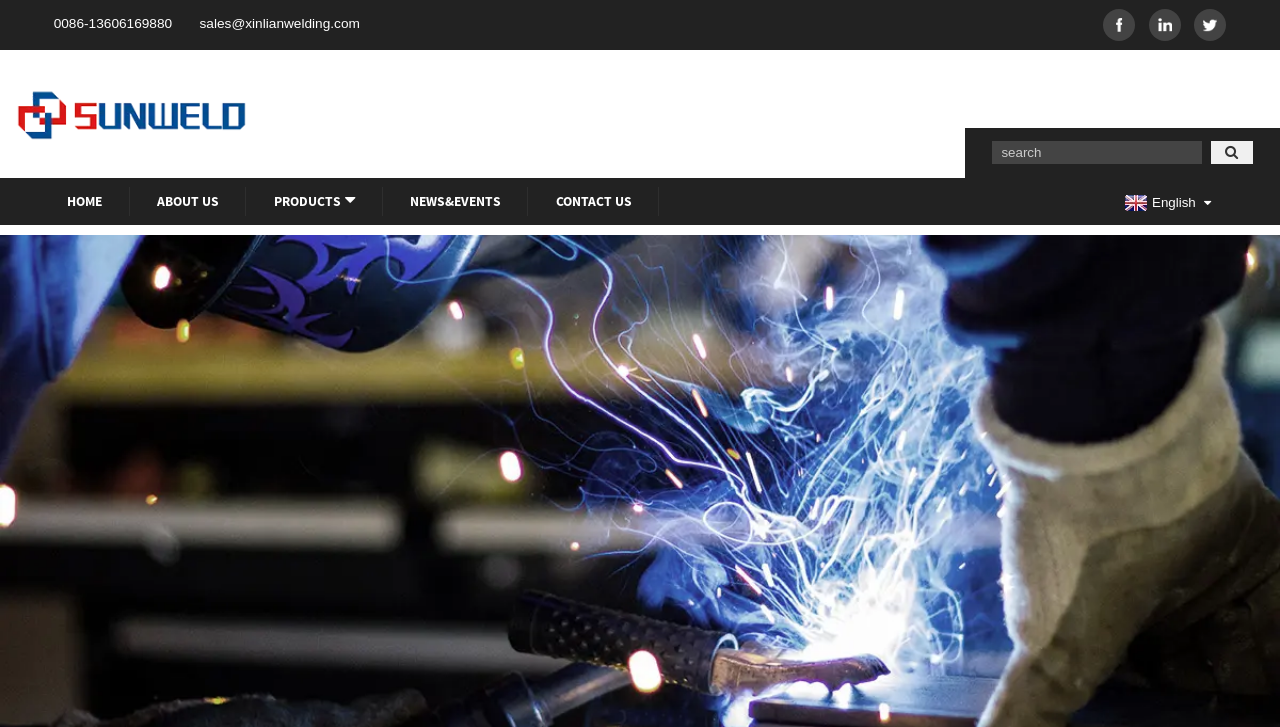Please locate the bounding box coordinates of the element's region that needs to be clicked to follow the instruction: "view news and events". The bounding box coordinates should be provided as four float numbers between 0 and 1, i.e., [left, top, right, bottom].

[0.299, 0.245, 0.413, 0.31]